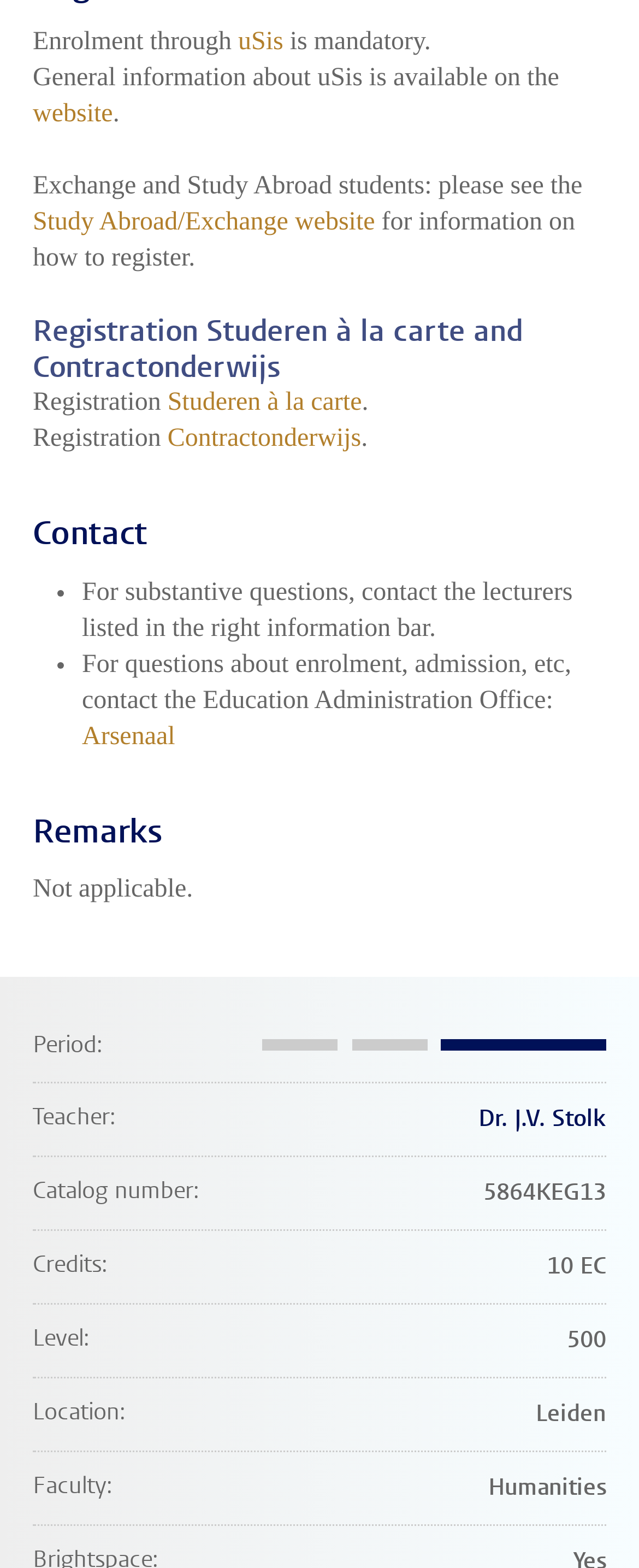What is the registration method for Exchange and Study Abroad students?
Examine the image closely and answer the question with as much detail as possible.

The webpage provides information about registration for different types of students. Specifically, for Exchange and Study Abroad students, the registration method is mentioned as the Study Abroad/Exchange website, which is a link provided on the webpage.